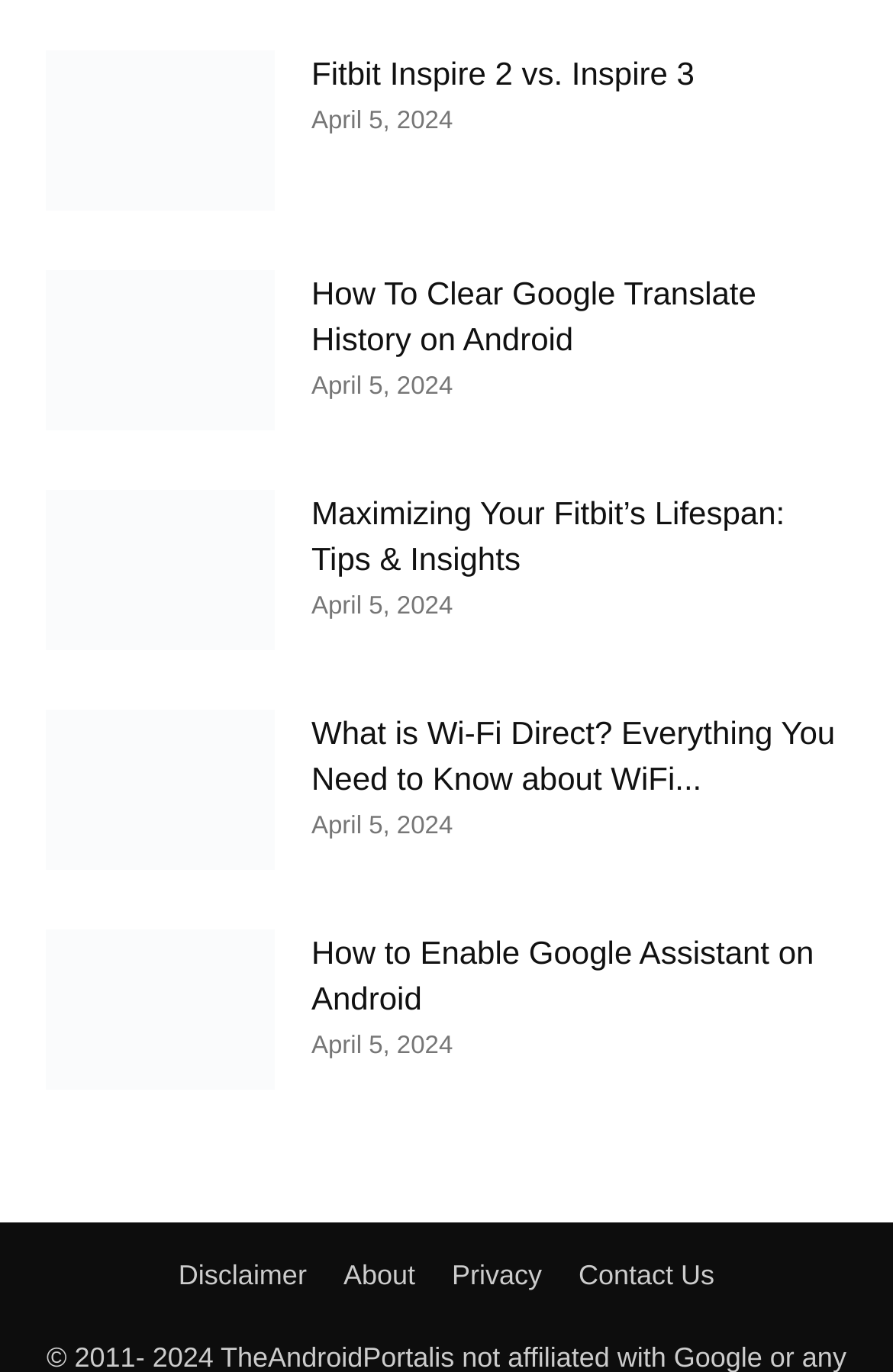Highlight the bounding box coordinates of the region I should click on to meet the following instruction: "Contact Us".

[0.648, 0.914, 0.8, 0.944]